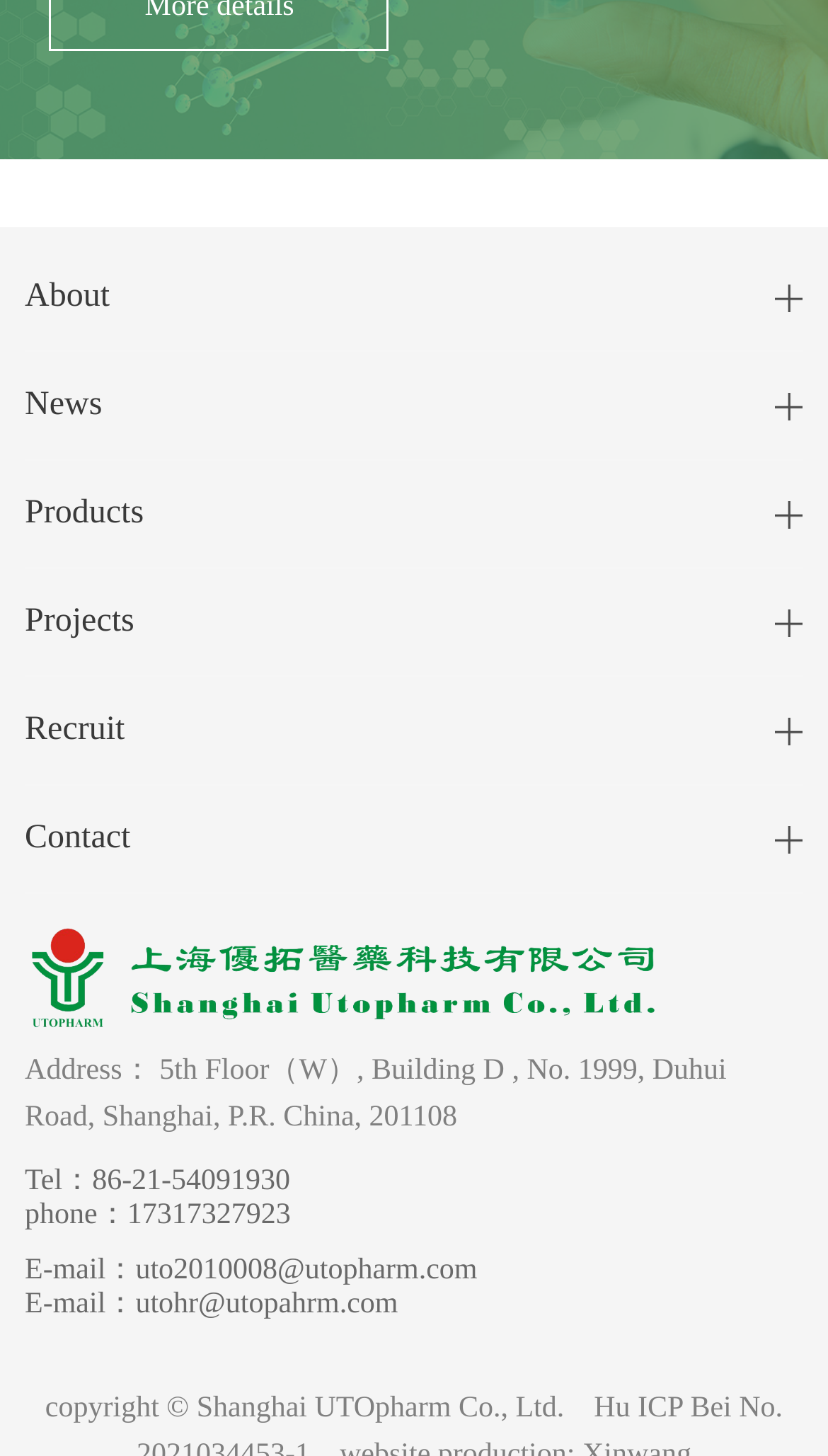Locate the bounding box coordinates of the clickable element to fulfill the following instruction: "send an email". Provide the coordinates as four float numbers between 0 and 1 in the format [left, top, right, bottom].

[0.164, 0.861, 0.577, 0.883]